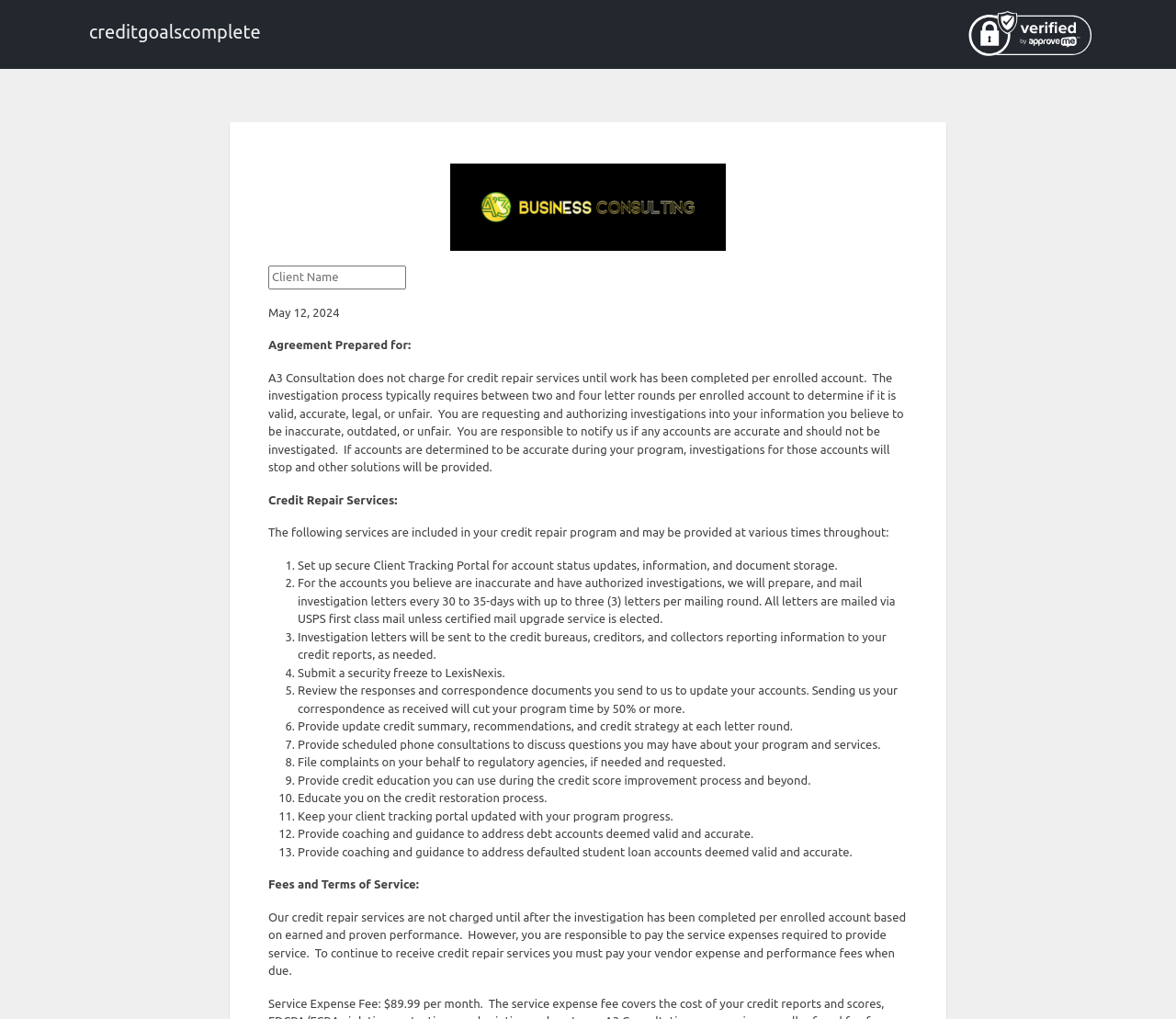Determine the bounding box for the UI element that matches this description: "TheToolTube.com".

None